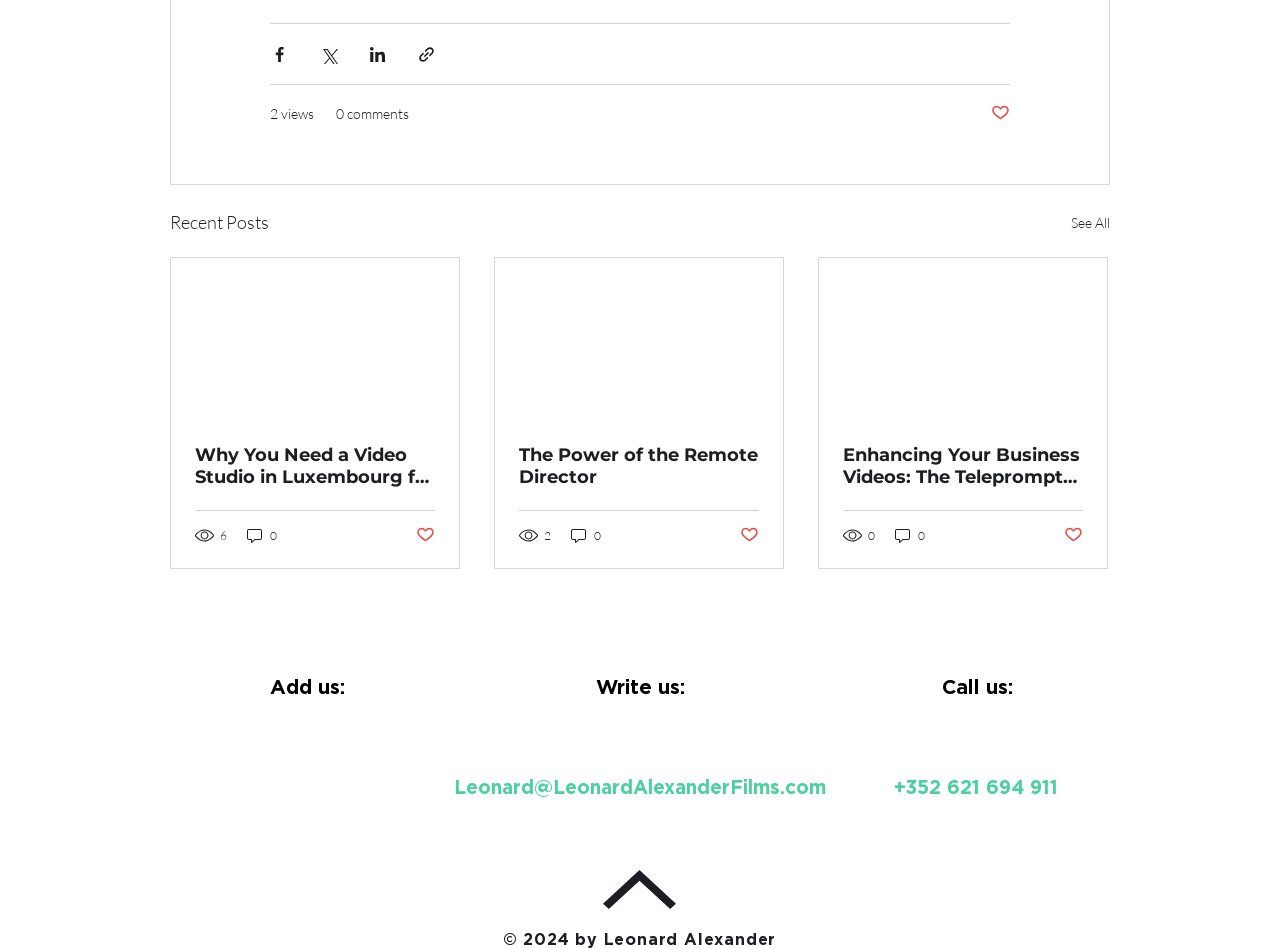Kindly determine the bounding box coordinates for the clickable area to achieve the given instruction: "Like the post".

[0.774, 0.109, 0.789, 0.131]